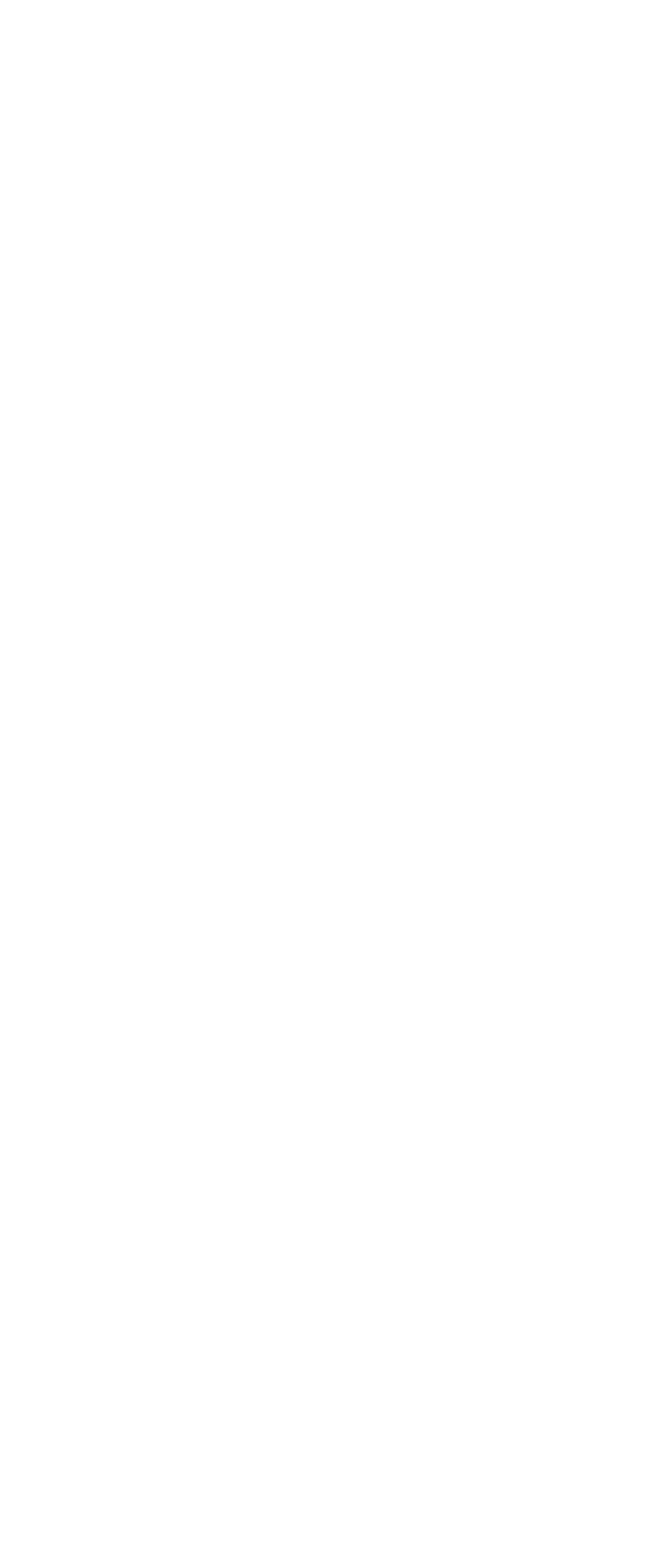Find the bounding box coordinates of the element's region that should be clicked in order to follow the given instruction: "Select Authentication". The coordinates should consist of four float numbers between 0 and 1, i.e., [left, top, right, bottom].

[0.062, 0.12, 0.164, 0.17]